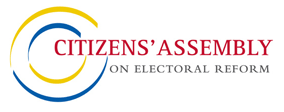Generate an in-depth description of the image.

The image features the logo of the "Citizens' Assembly on Electoral Reform." It incorporates a dynamic design with circular elements in blue and yellow, symbolizing inclusivity and collaboration, while the text is prominently displayed in bold red. The assembly's focus is on engaging citizens in discussions regarding electoral reform, emphasizing the importance of participatory democracy. This logo represents a commitment to transparency and civic engagement in shaping electoral processes.